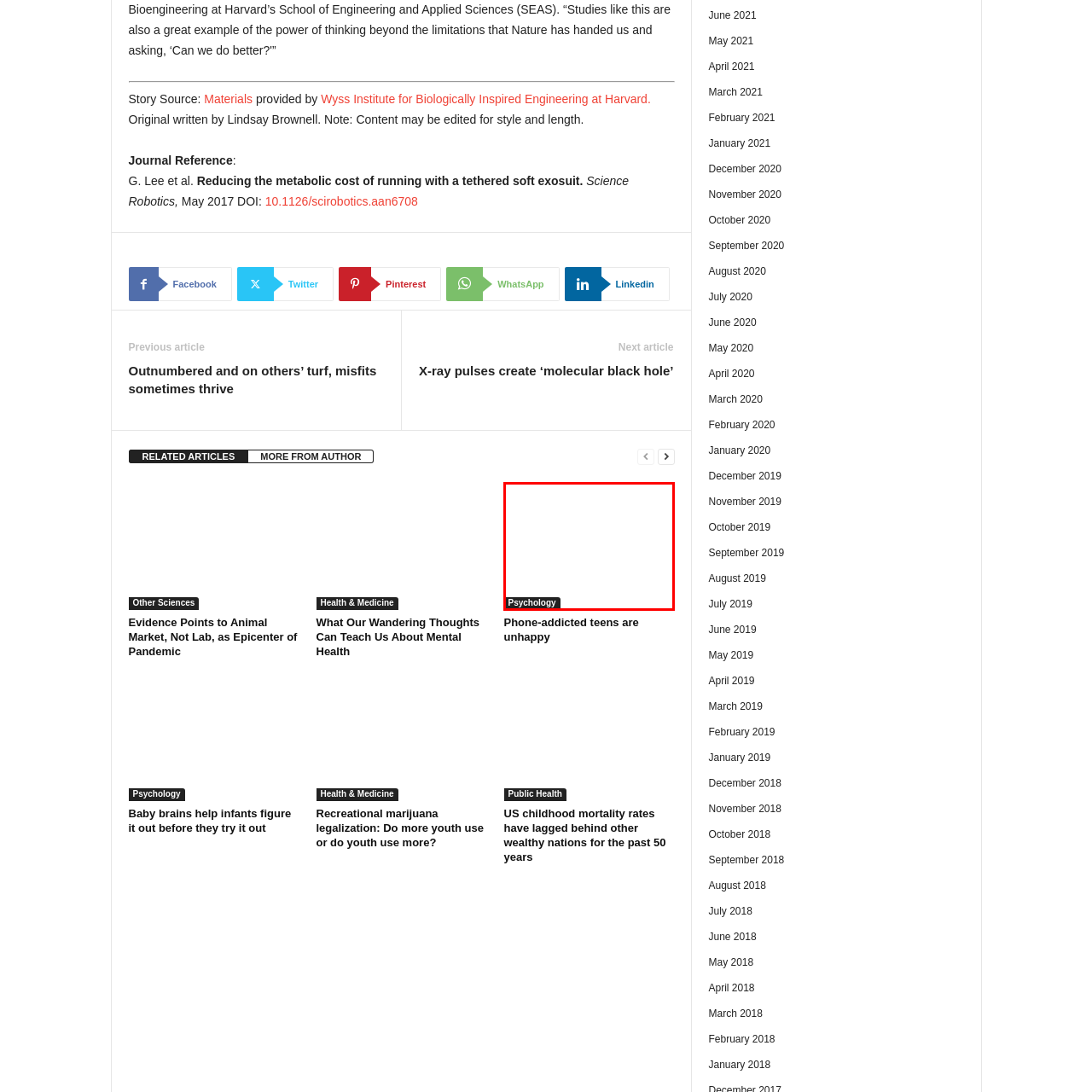Observe the image inside the red bounding box and answer briefly using a single word or phrase: What is the role of the image in the article?

Providing visual context